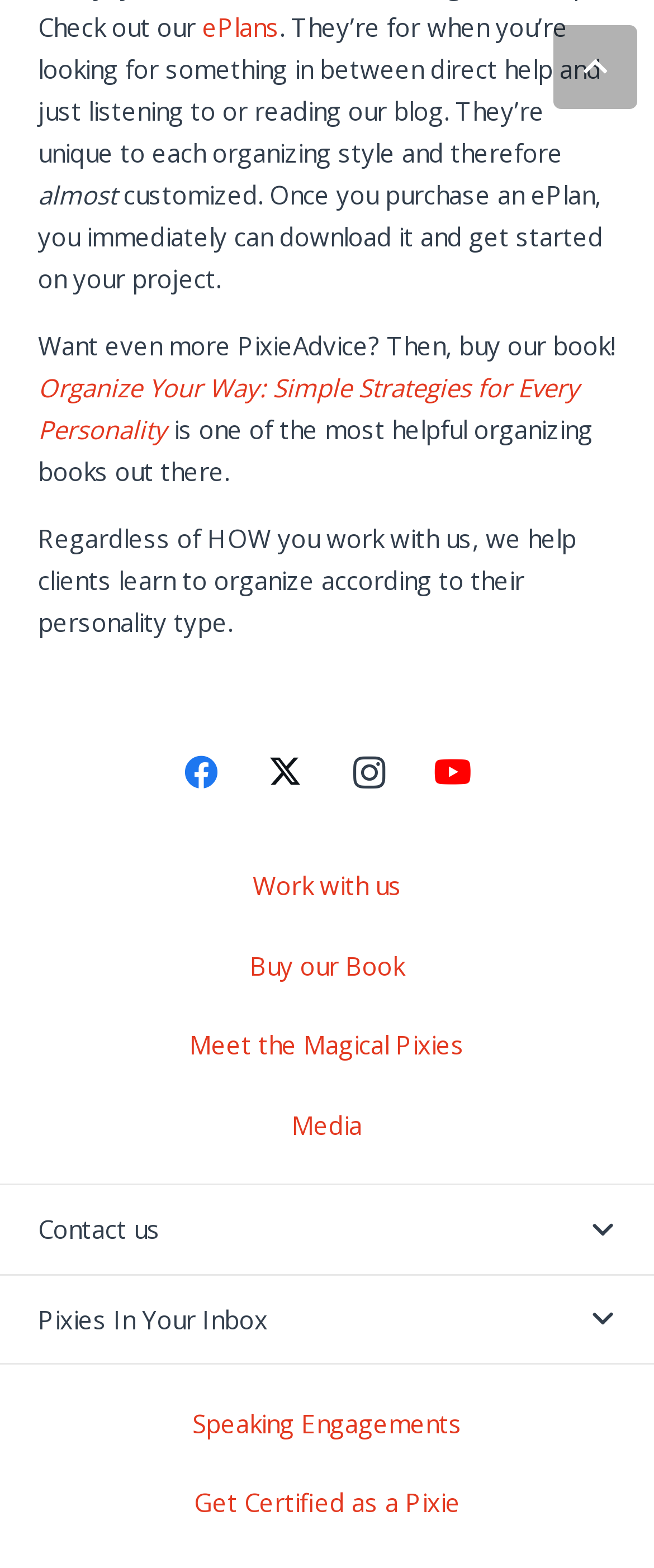What is the main focus of the website's services?
Offer a detailed and full explanation in response to the question.

The website's services focus on helping clients learn to organize according to their personality type, as stated in the text 'Regardless of HOW you work with us, we help clients learn to organize according to their personality type.'